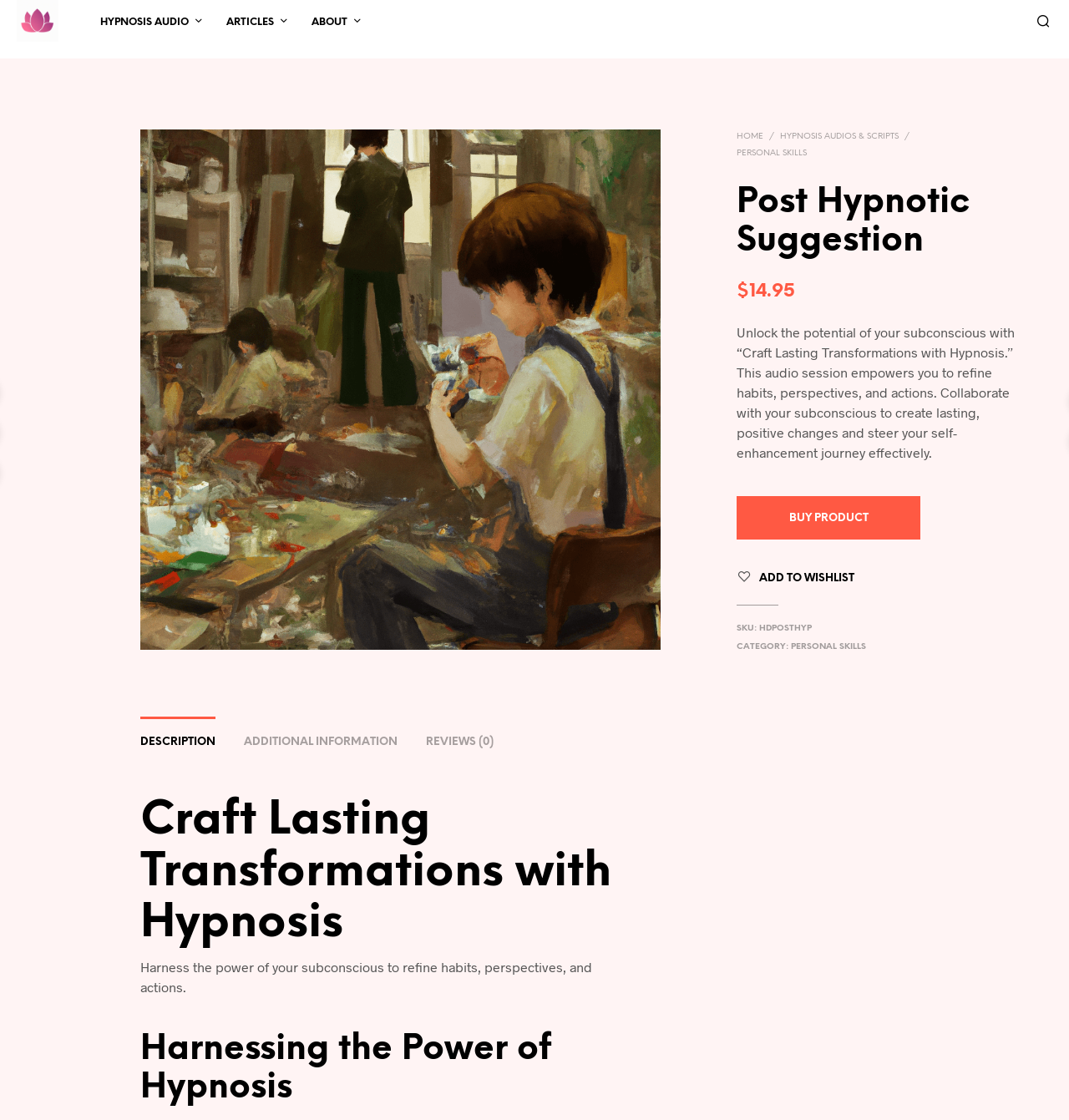What is the SKU of the hypnosis audio?
Answer the question with a thorough and detailed explanation.

I found the answer by looking at the static text element with the text 'SKU:' and the static text element with the text 'HDPOSTHYP' which is likely to be the SKU of the hypnosis audio.